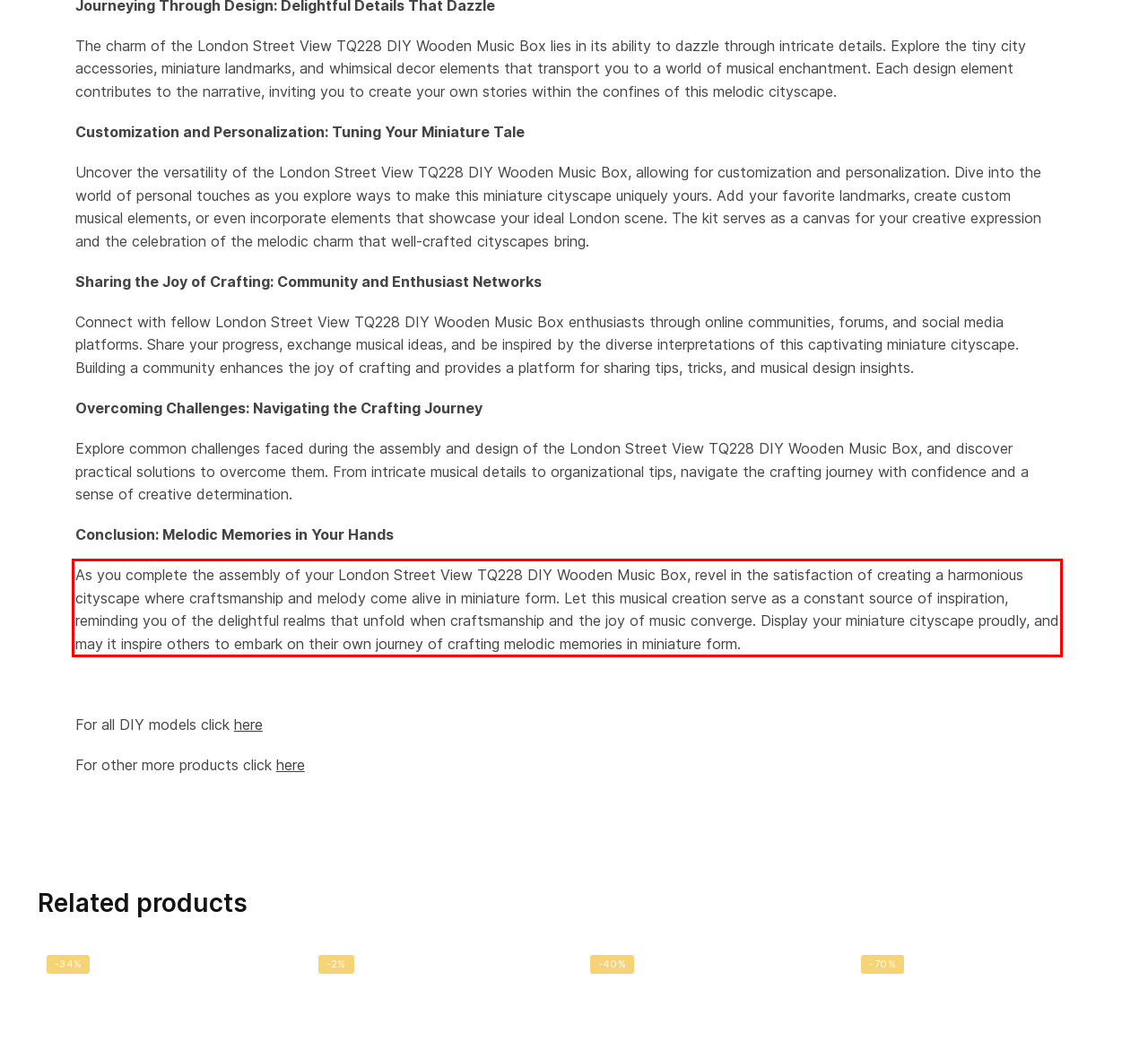Your task is to recognize and extract the text content from the UI element enclosed in the red bounding box on the webpage screenshot.

As you complete the assembly of your London Street View TQ228 DIY Wooden Music Box, revel in the satisfaction of creating a harmonious cityscape where craftsmanship and melody come alive in miniature form. Let this musical creation serve as a constant source of inspiration, reminding you of the delightful realms that unfold when craftsmanship and the joy of music converge. Display your miniature cityscape proudly, and may it inspire others to embark on their own journey of crafting melodic memories in miniature form.